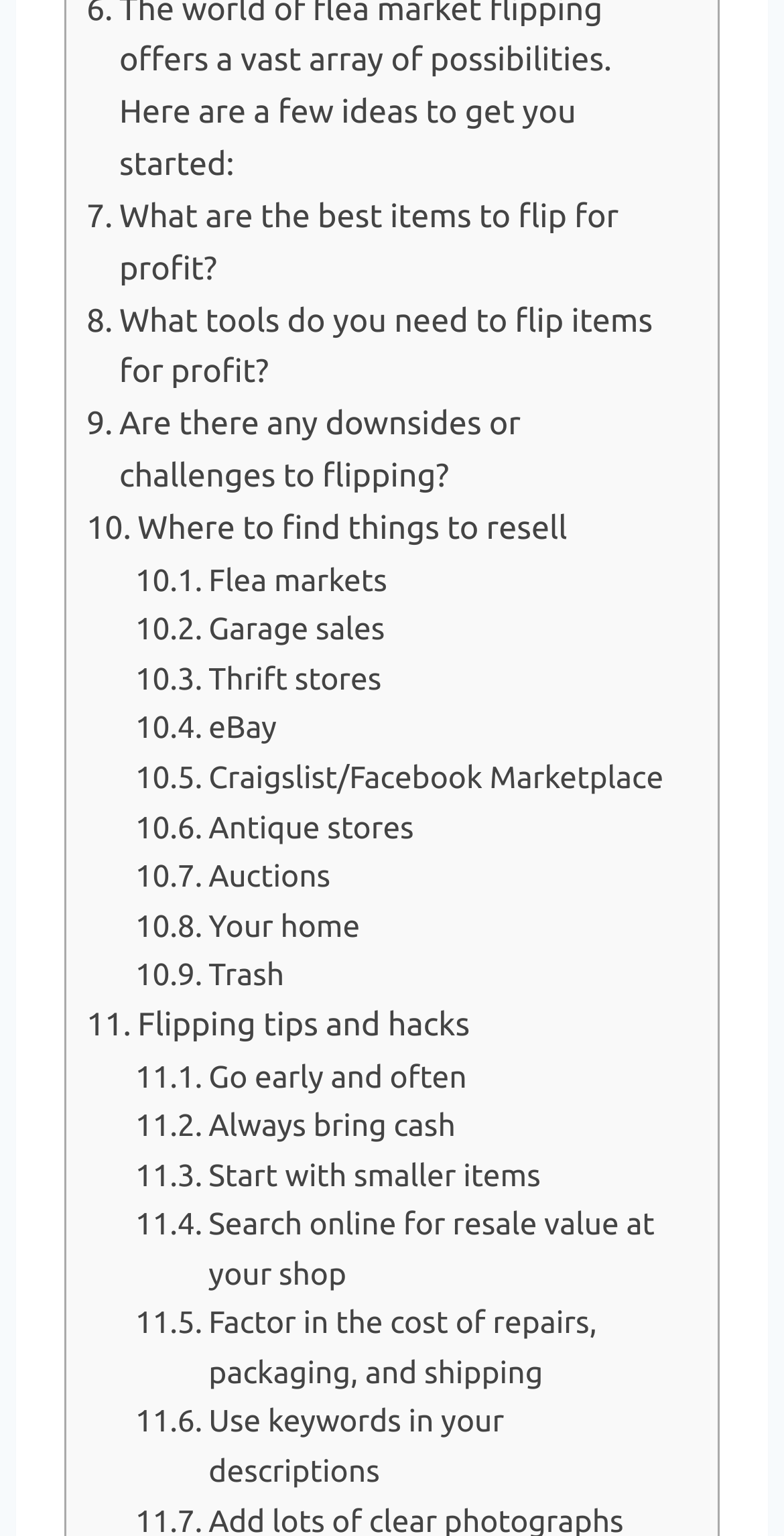Answer the question in one word or a short phrase:
Why is it important to factor in costs when flipping?

To ensure profit